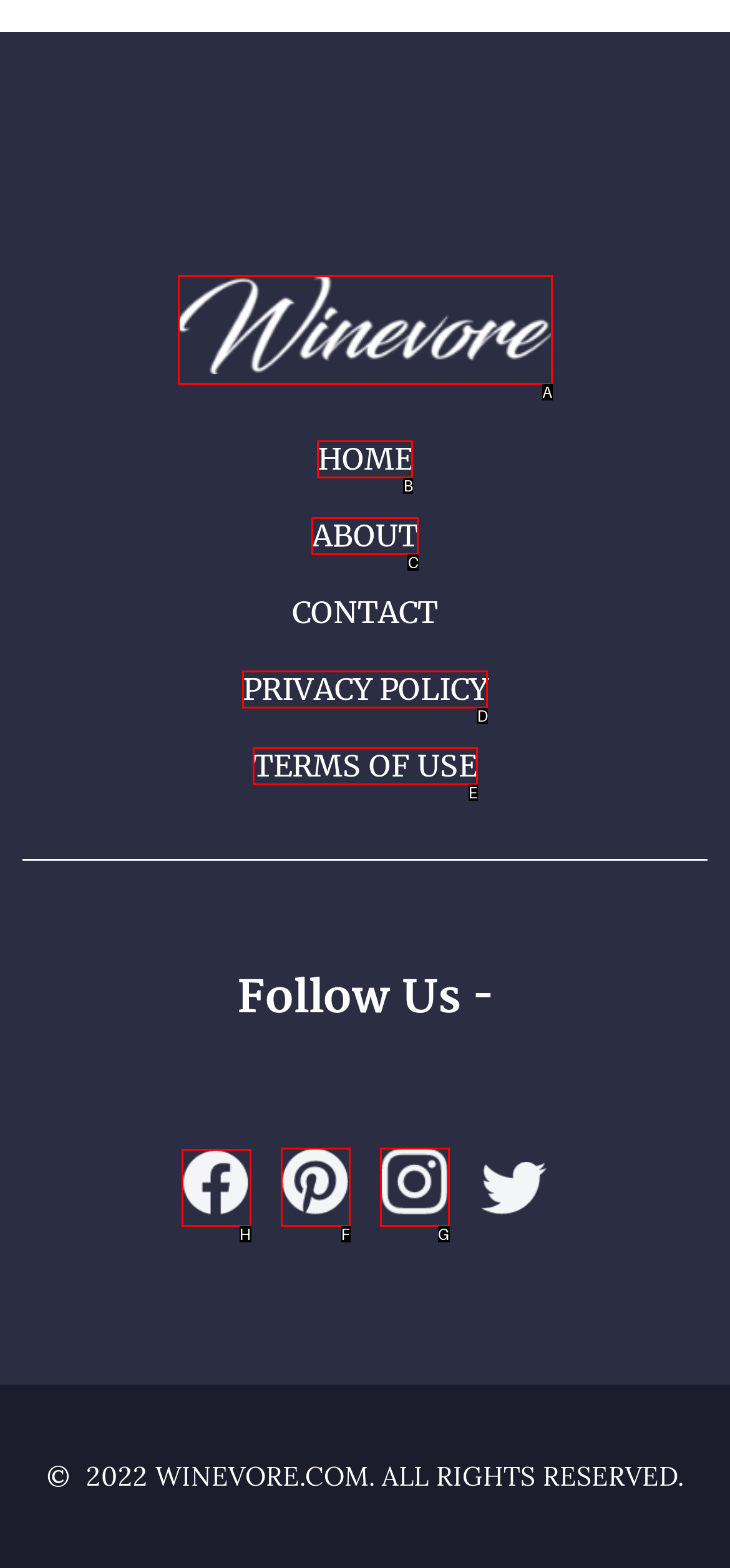Find the option that matches this description: Terms of Use
Provide the corresponding letter directly.

E